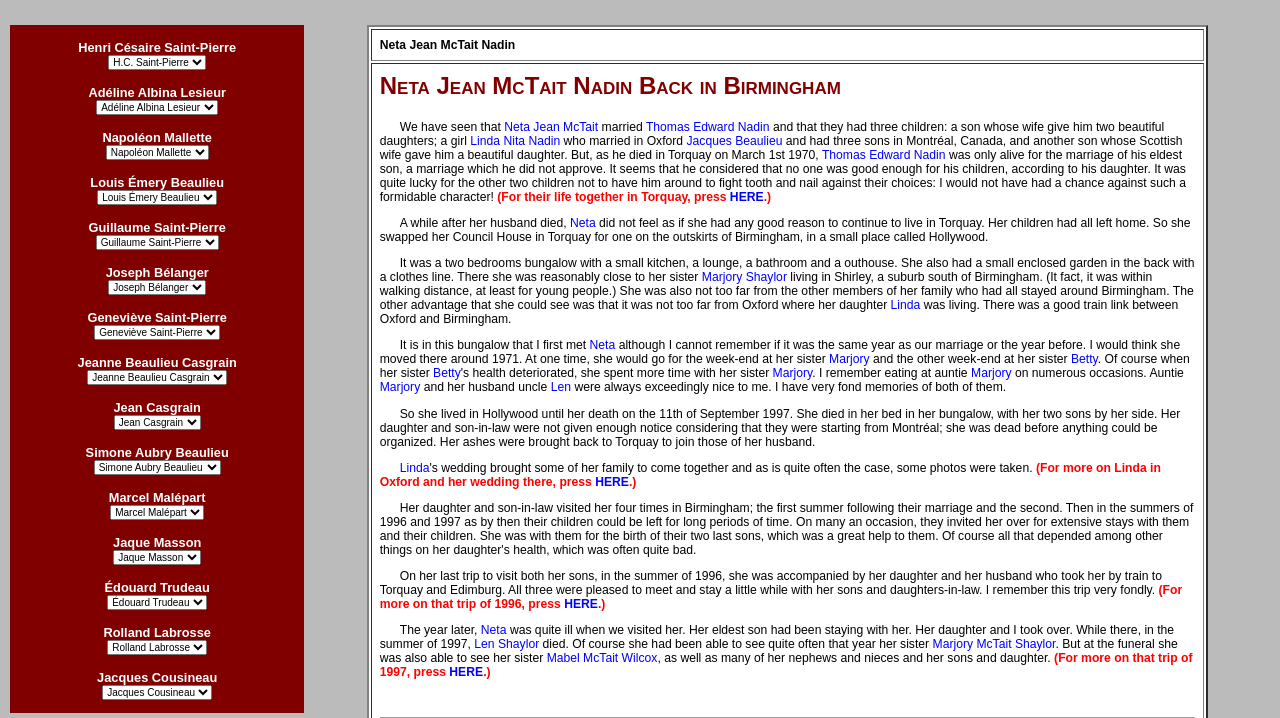Indicate the bounding box coordinates of the element that needs to be clicked to satisfy the following instruction: "Click HERE to read more about Neta Jean McTait Nadin's trip". The coordinates should be four float numbers between 0 and 1, i.e., [left, top, right, bottom].

[0.57, 0.264, 0.597, 0.284]